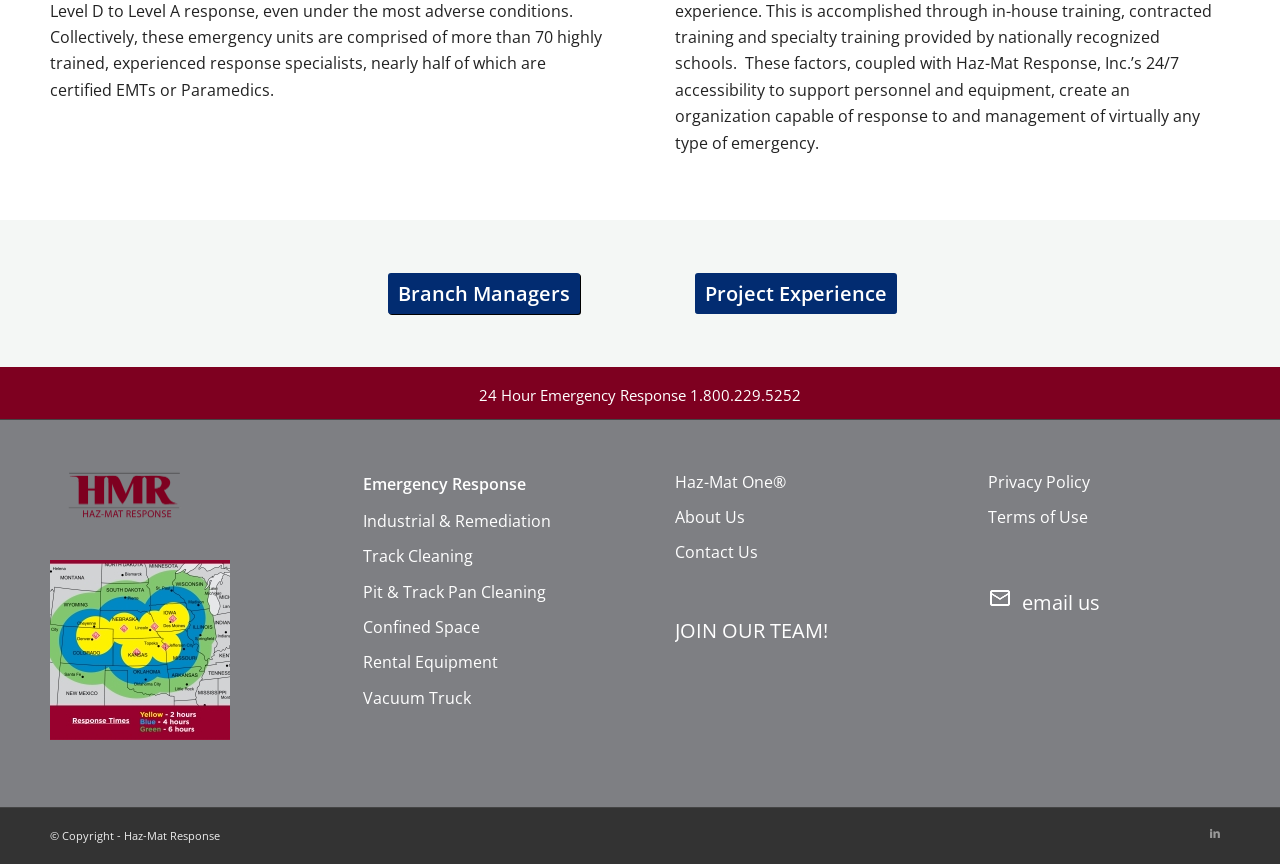Specify the bounding box coordinates for the region that must be clicked to perform the given instruction: "Learn more about 'Haz-Mat One®'".

[0.528, 0.538, 0.717, 0.579]